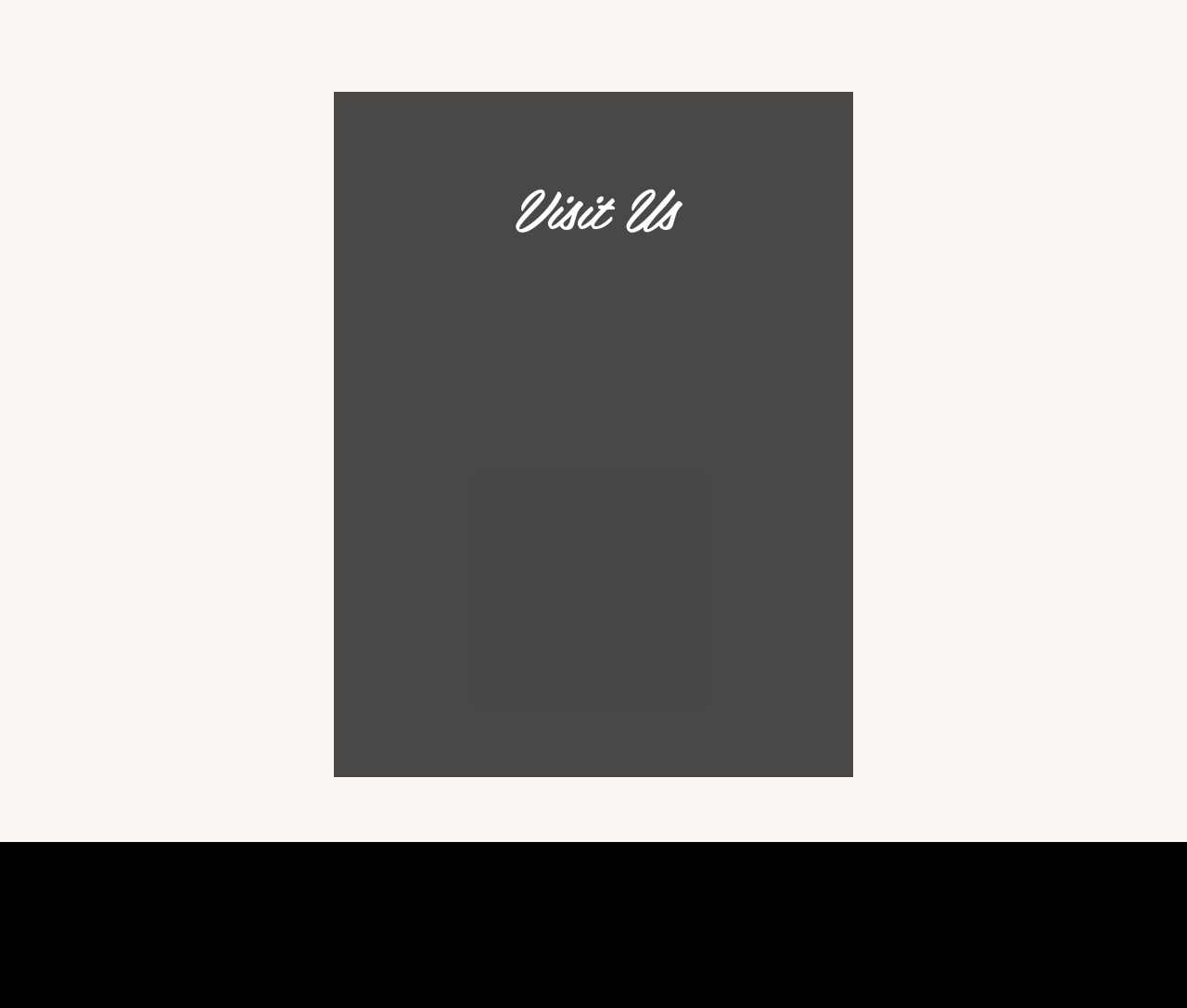Find the bounding box coordinates of the element I should click to carry out the following instruction: "Click the 'embodywaxing@gmail.com' email link".

[0.43, 0.339, 0.571, 0.361]